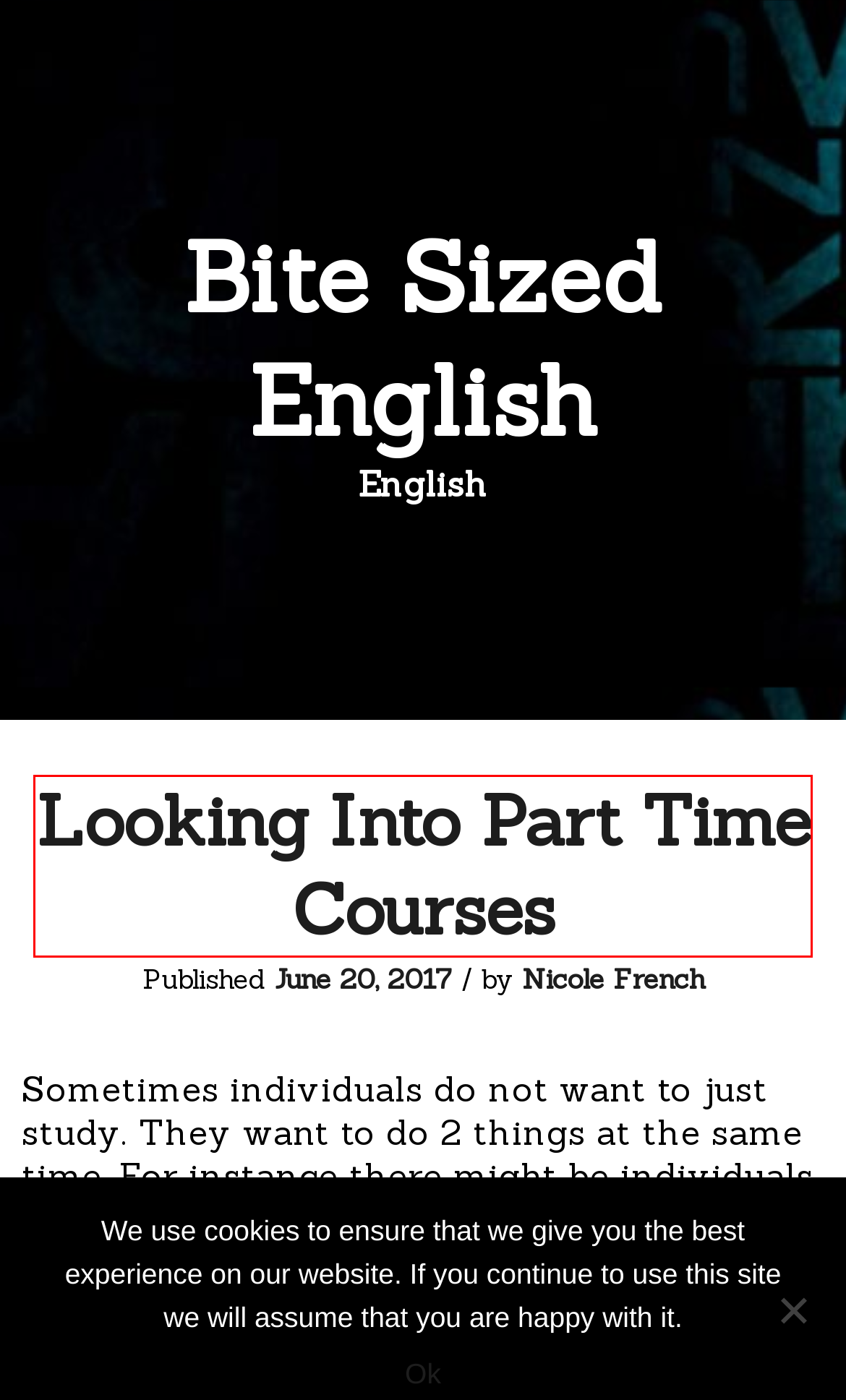Analyze the given webpage screenshot and identify the UI element within the red bounding box. Select the webpage description that best matches what you expect the new webpage to look like after clicking the element. Here are the candidates:
A. NAPLAN Practice Tests Online – NotesEdu
B. March 2017 – Bite Sized English
C. Bite Sized English – English
D. Benefits Of Being A Substitute Teacher In Chools – Bite Sized English
E. Starting A Building Company – Bite Sized English
F. April 2017 – Bite Sized English
G. New Home - CreativeKids
H. Looking Into Part Time Courses – Bite Sized English

H